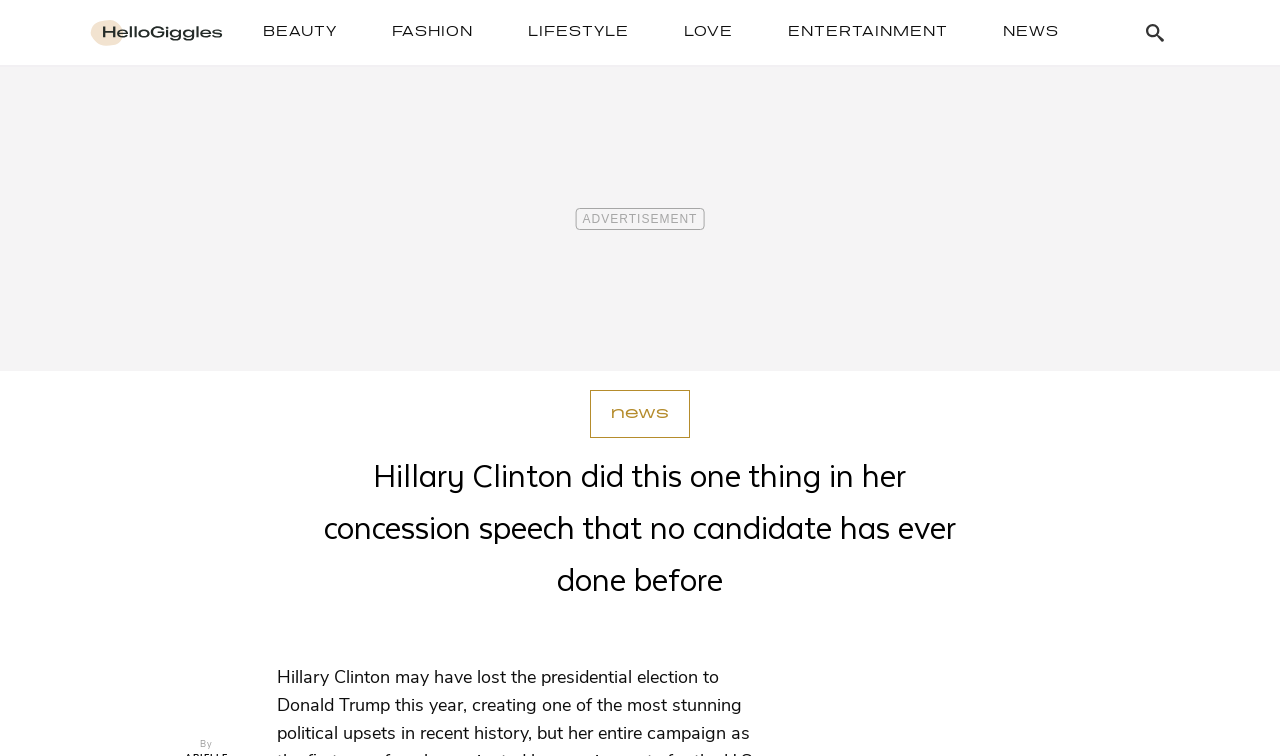What is the name of the website?
From the screenshot, provide a brief answer in one word or phrase.

HelloGiggles